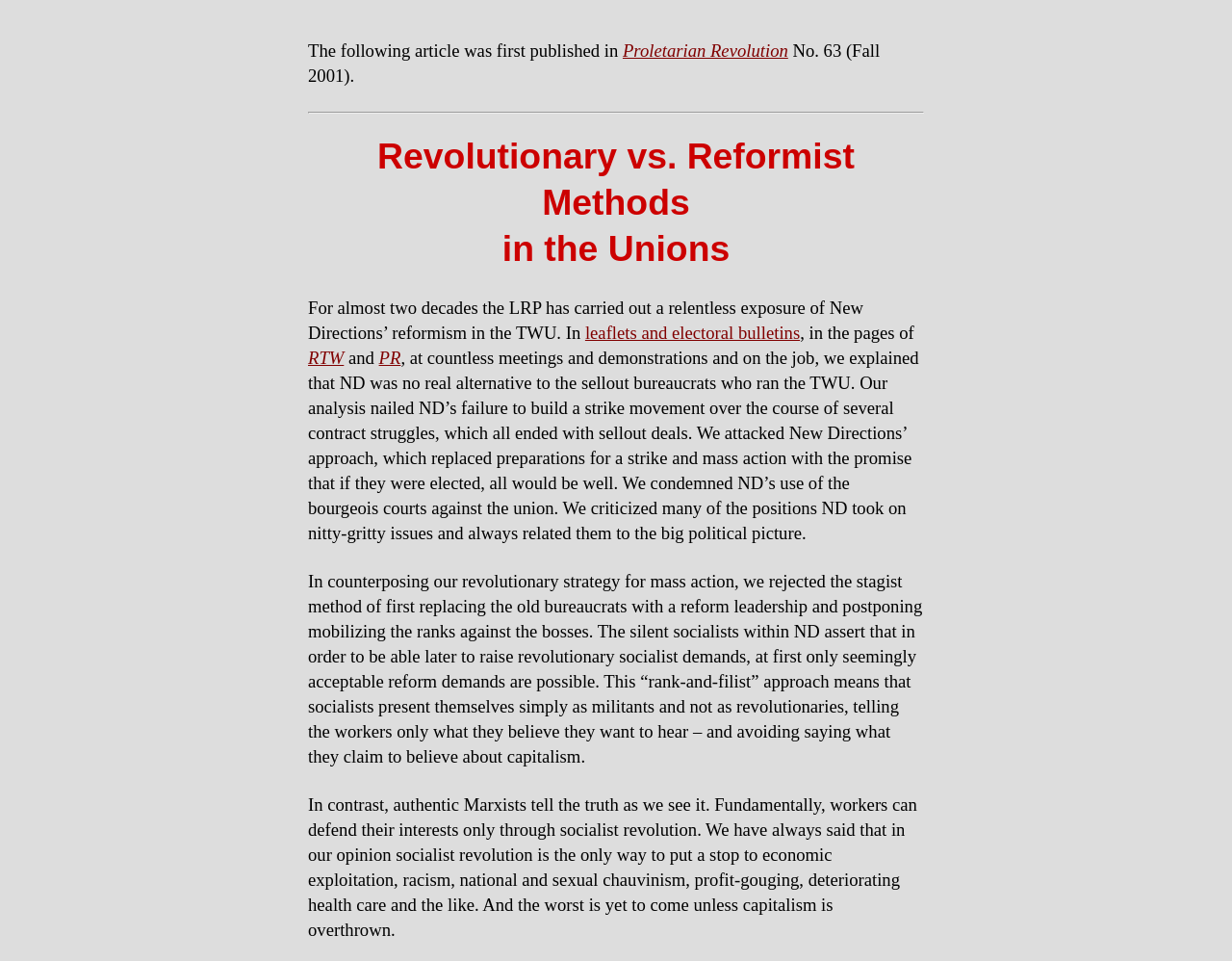Identify the bounding box of the UI element described as follows: "PR". Provide the coordinates as four float numbers in the range of 0 to 1 [left, top, right, bottom].

[0.307, 0.362, 0.325, 0.383]